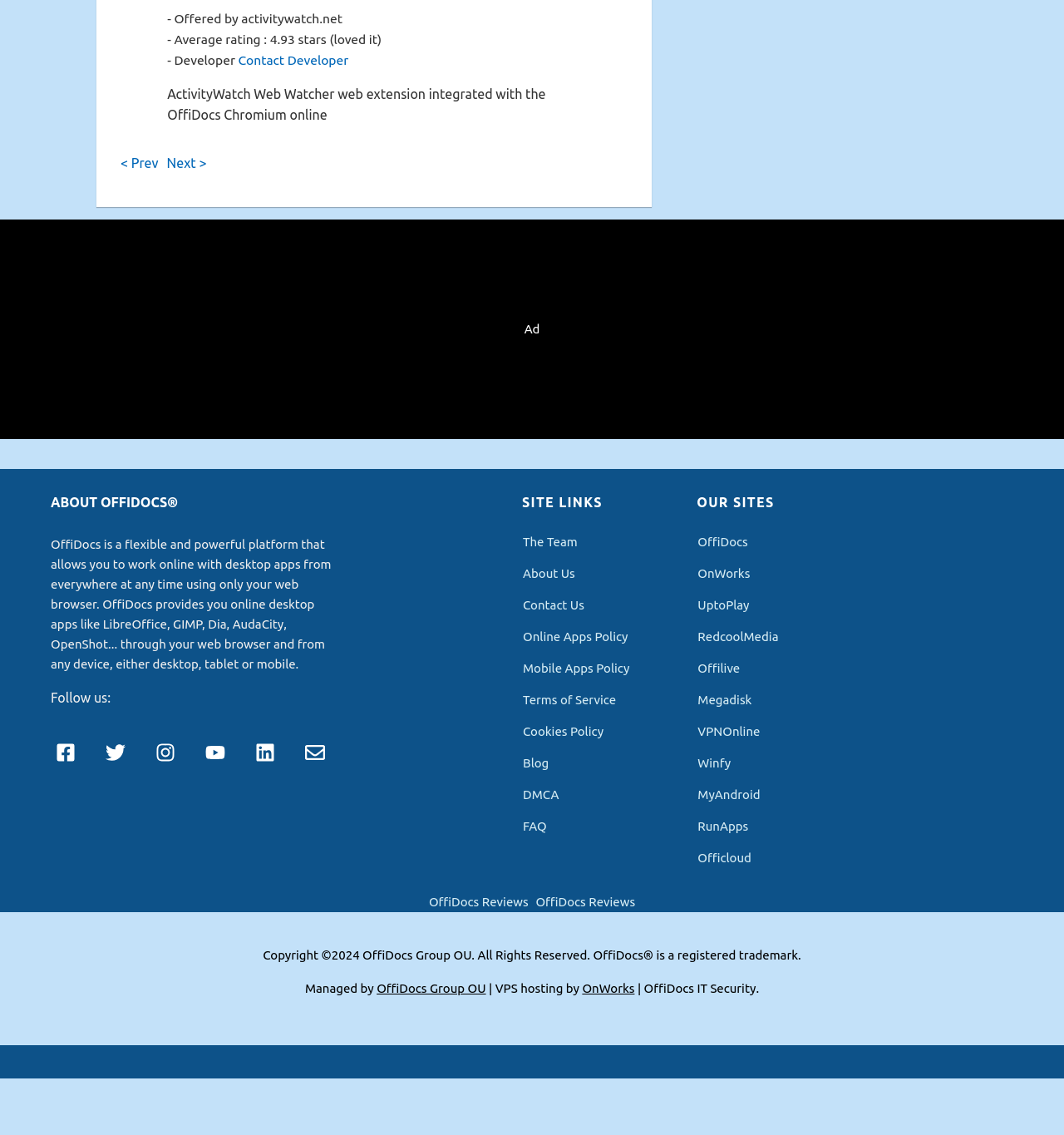What is the link to contact the developer of the ActivityWatch Web Watcher web extension?
Please ensure your answer is as detailed and informative as possible.

I found the link by looking at the link element with the text 'Contact Developer' which is located at [0.224, 0.046, 0.328, 0.059].